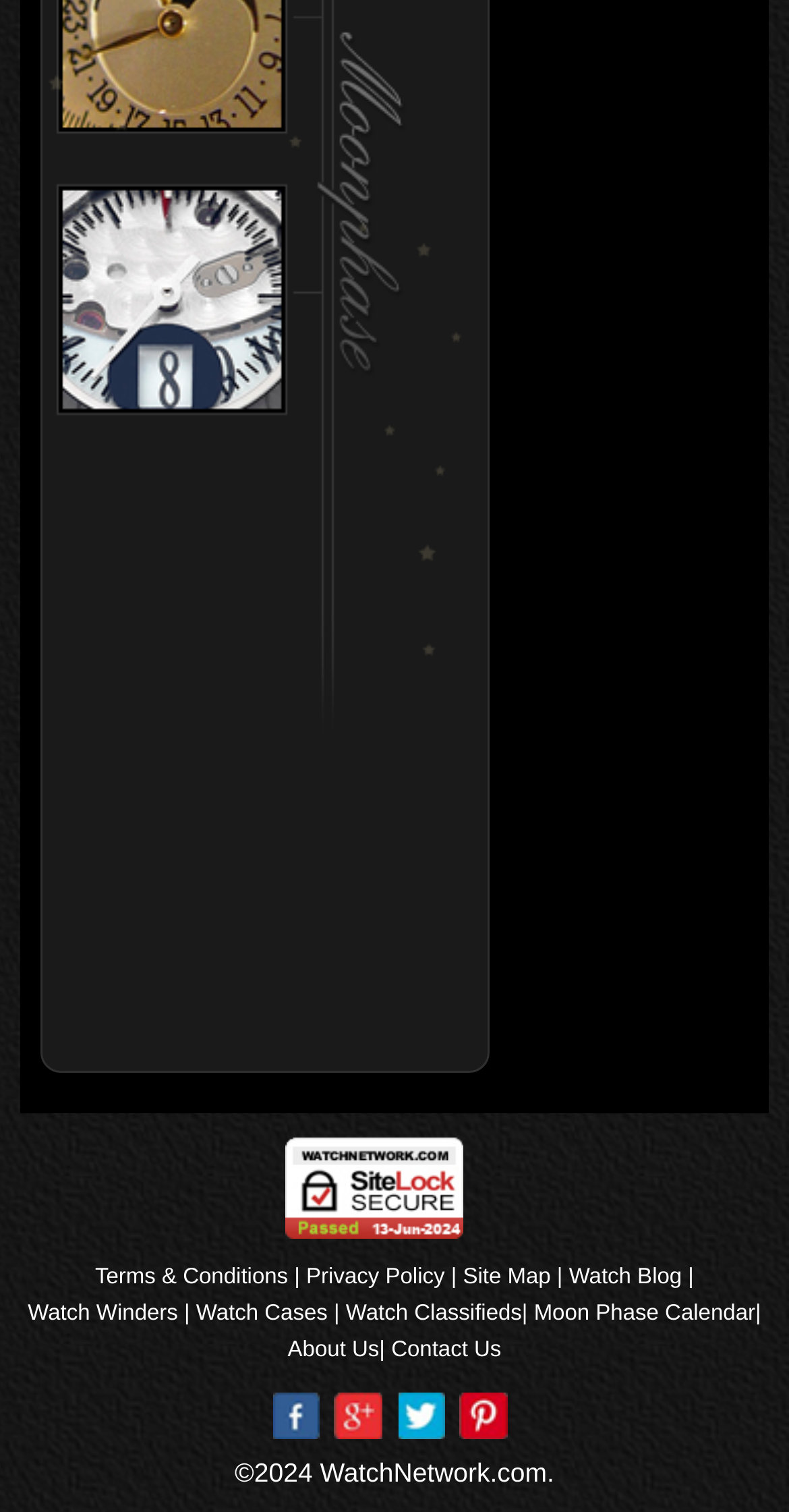Please identify the bounding box coordinates of where to click in order to follow the instruction: "Explore garden themed baby shower ideas".

None